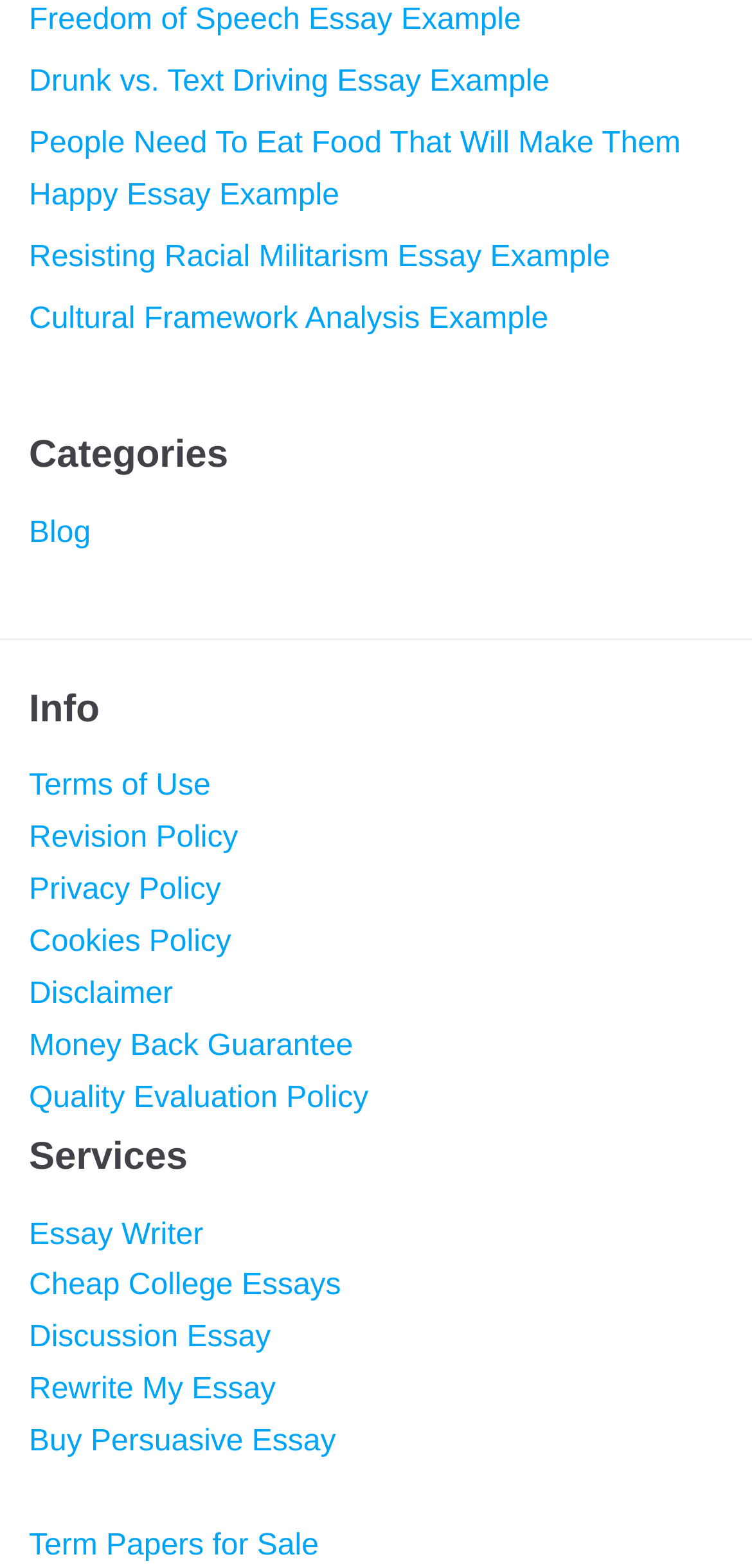Can you specify the bounding box coordinates for the region that should be clicked to fulfill this instruction: "read terms of use".

[0.038, 0.491, 0.28, 0.512]